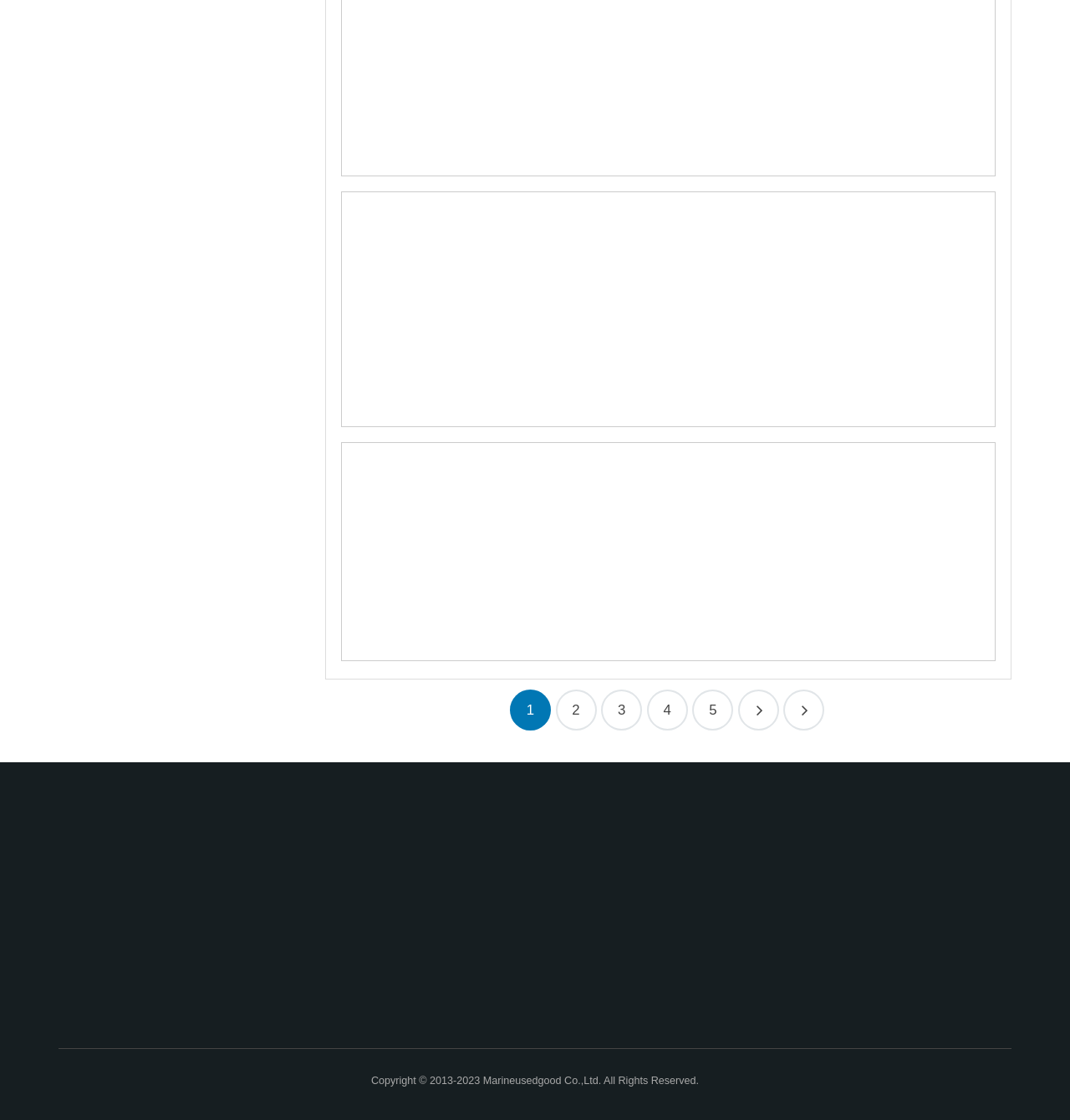What is the email address provided in the 'CONTACT US' section?
Using the image, answer in one word or phrase.

info@marineusedgood.com